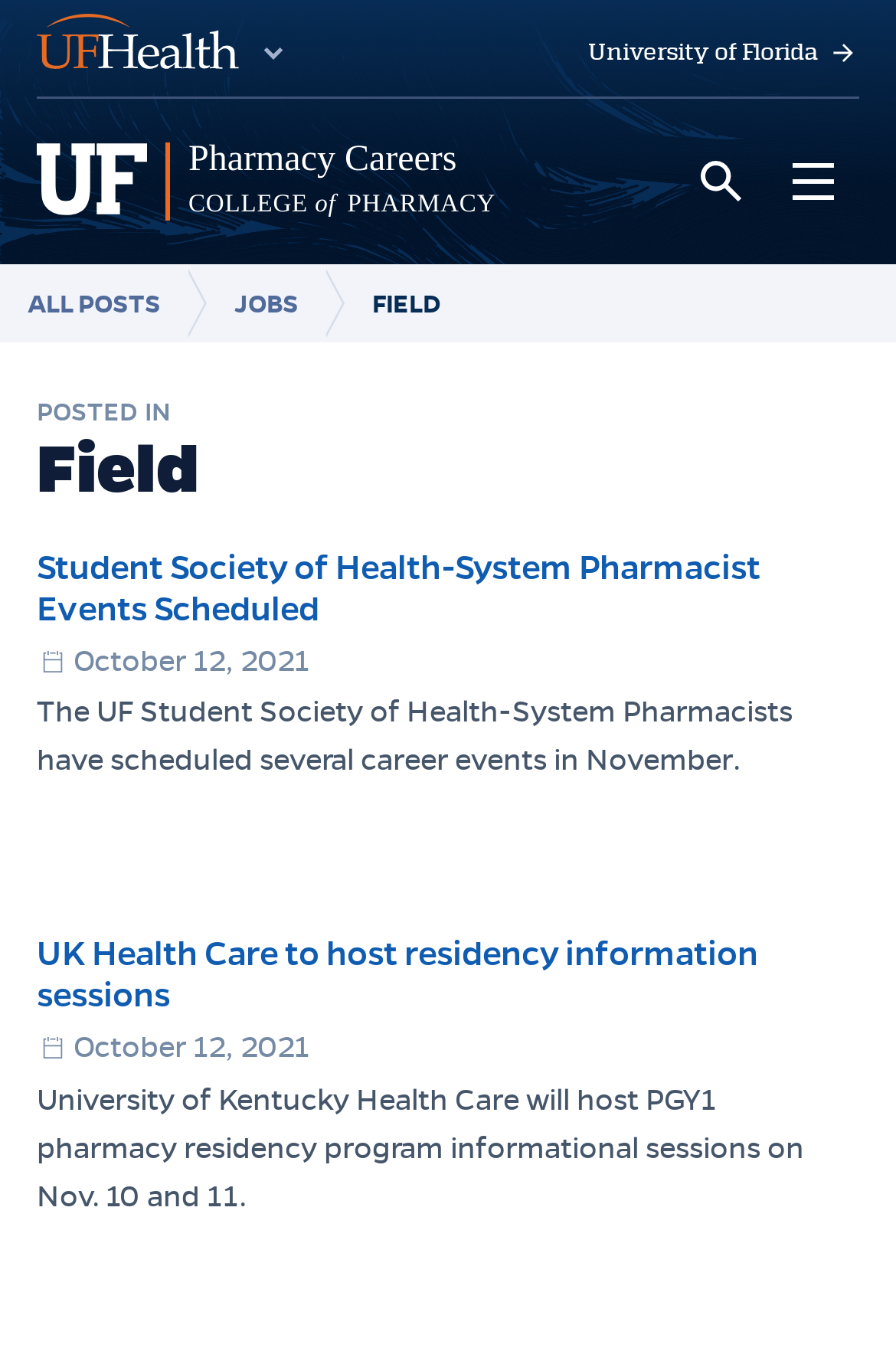Provide the bounding box coordinates of the section that needs to be clicked to accomplish the following instruction: "Go to UF Health."

[0.041, 0.007, 0.323, 0.058]